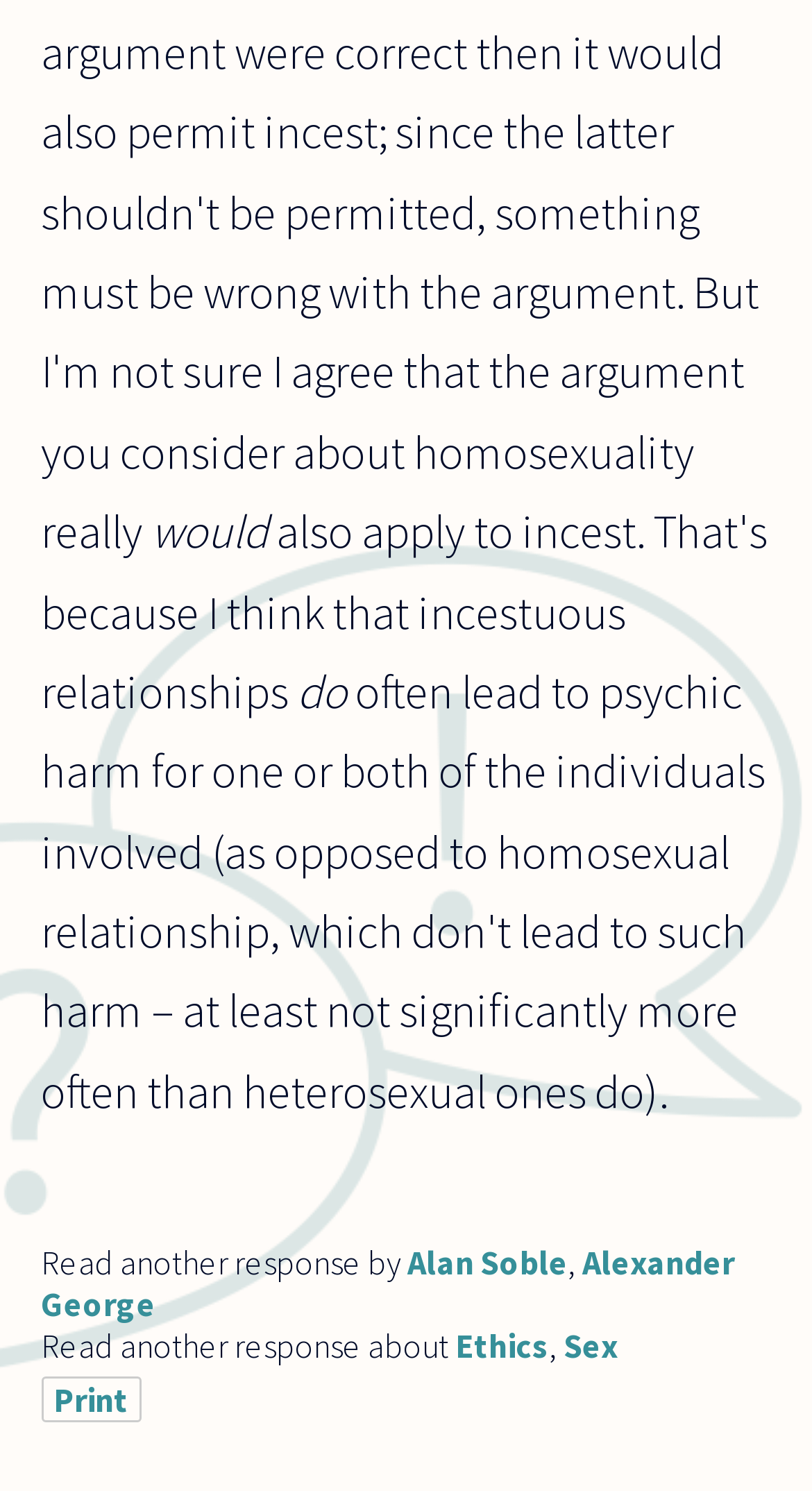What is the topic of the response by Alexander George?
Provide a short answer using one word or a brief phrase based on the image.

Ethics